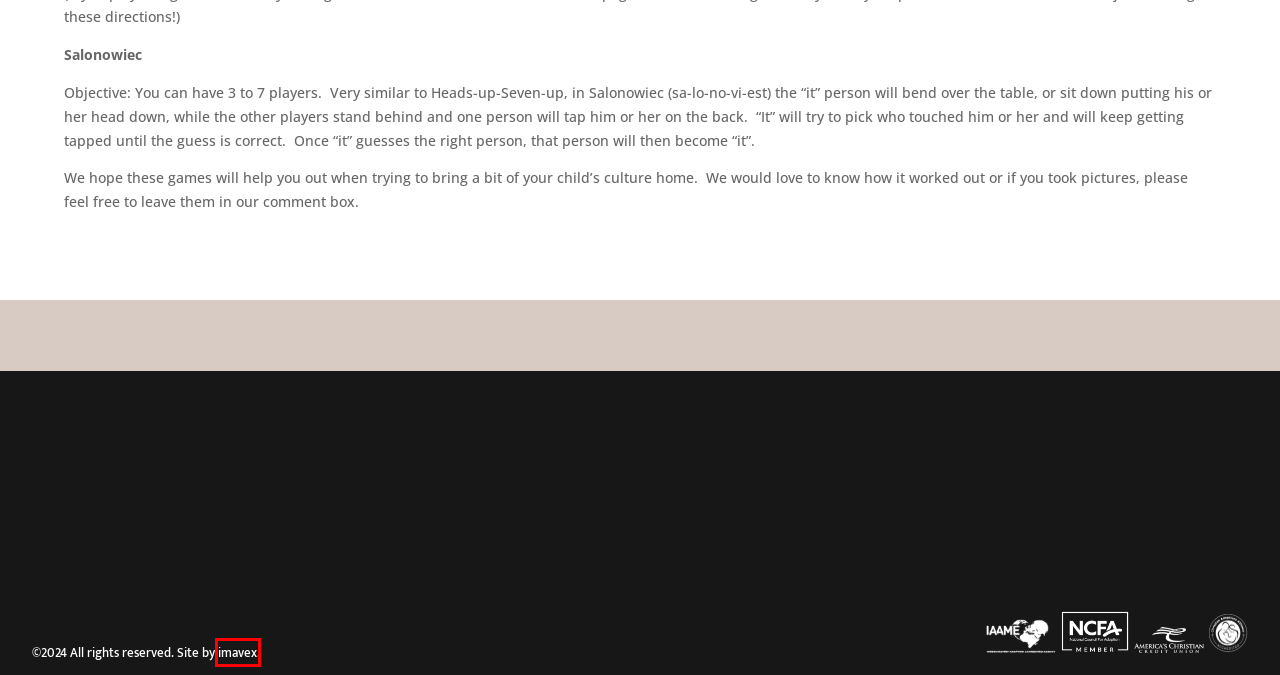Observe the provided screenshot of a webpage with a red bounding box around a specific UI element. Choose the webpage description that best fits the new webpage after you click on the highlighted element. These are your options:
A. Contact Us - New Beginnings Adoptions
B. Home - New Beginnings Adoptions
C. New Beginnings
D. Events - New Beginnings Adoptions
E. I Want To Adopt - New Beginnings Adoptions
F. About Us - New Beginnings Adoptions
G. I'm Pregnant - New Beginnings Adoptions
H. Imavex - Indianapolis, In - Technology, Software Development and AI Firm

H